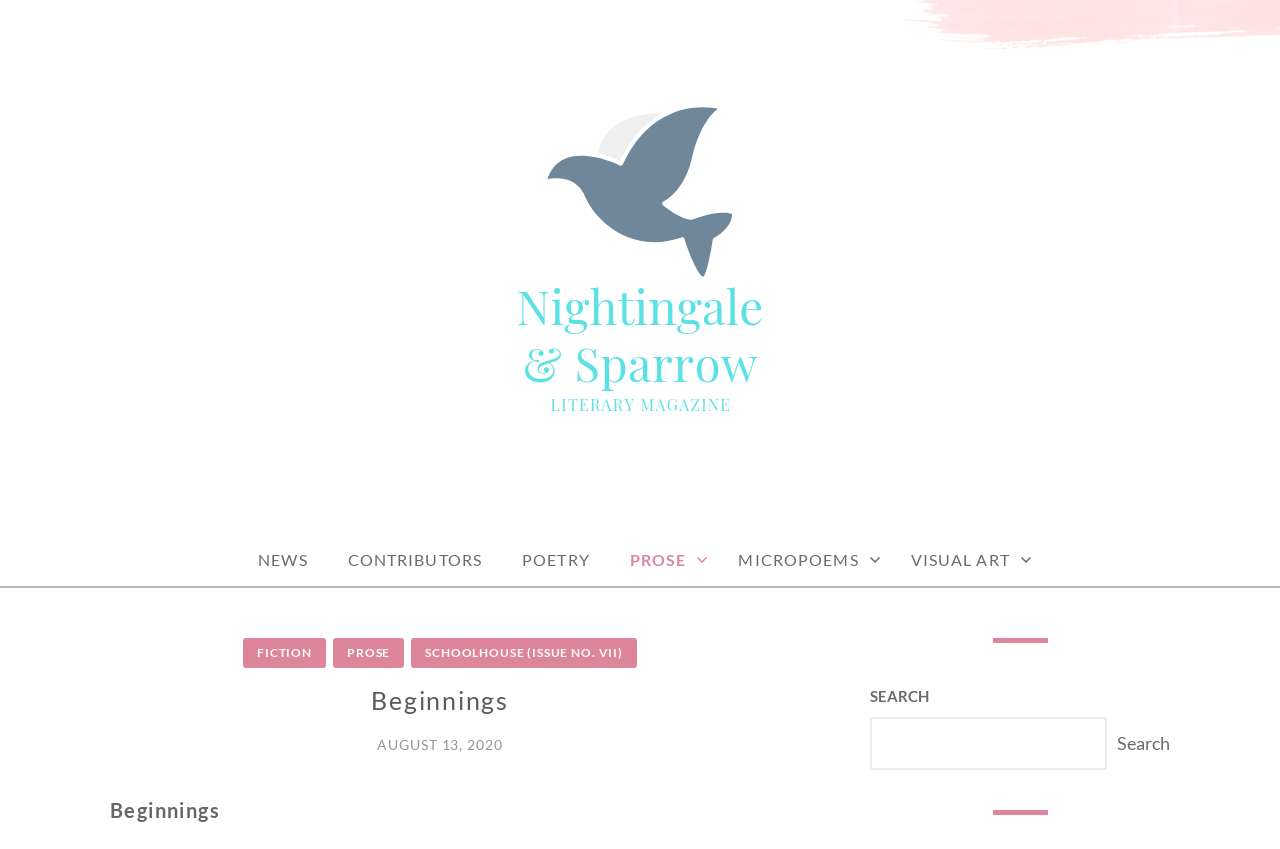Identify the bounding box coordinates necessary to click and complete the given instruction: "go to NEWS".

[0.186, 0.629, 0.256, 0.69]